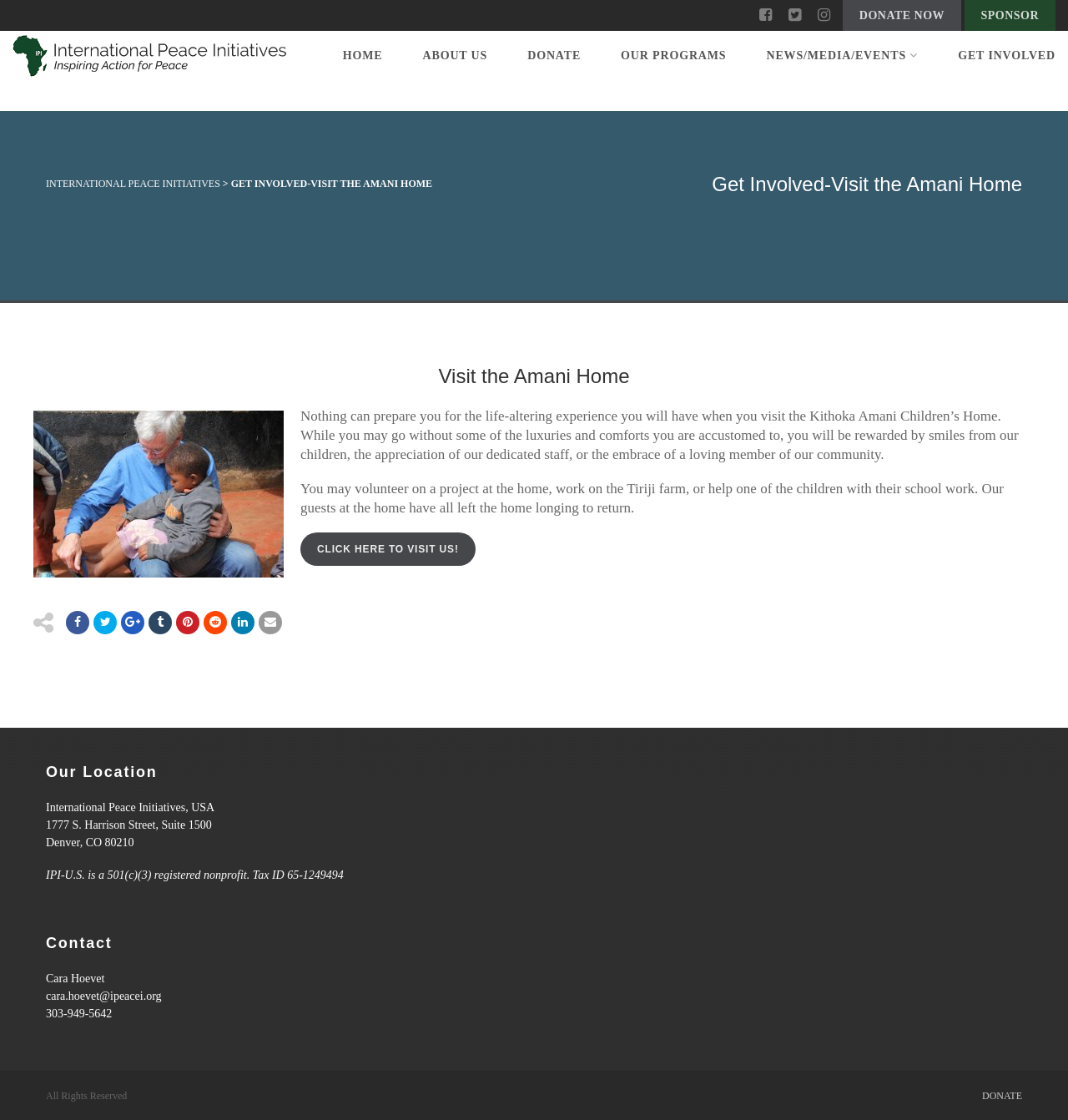What is the phone number of Cara Hoevet?
Provide a well-explained and detailed answer to the question.

I found this answer by reading the text in the 'Contact' section, which provides the phone number of Cara Hoevet.